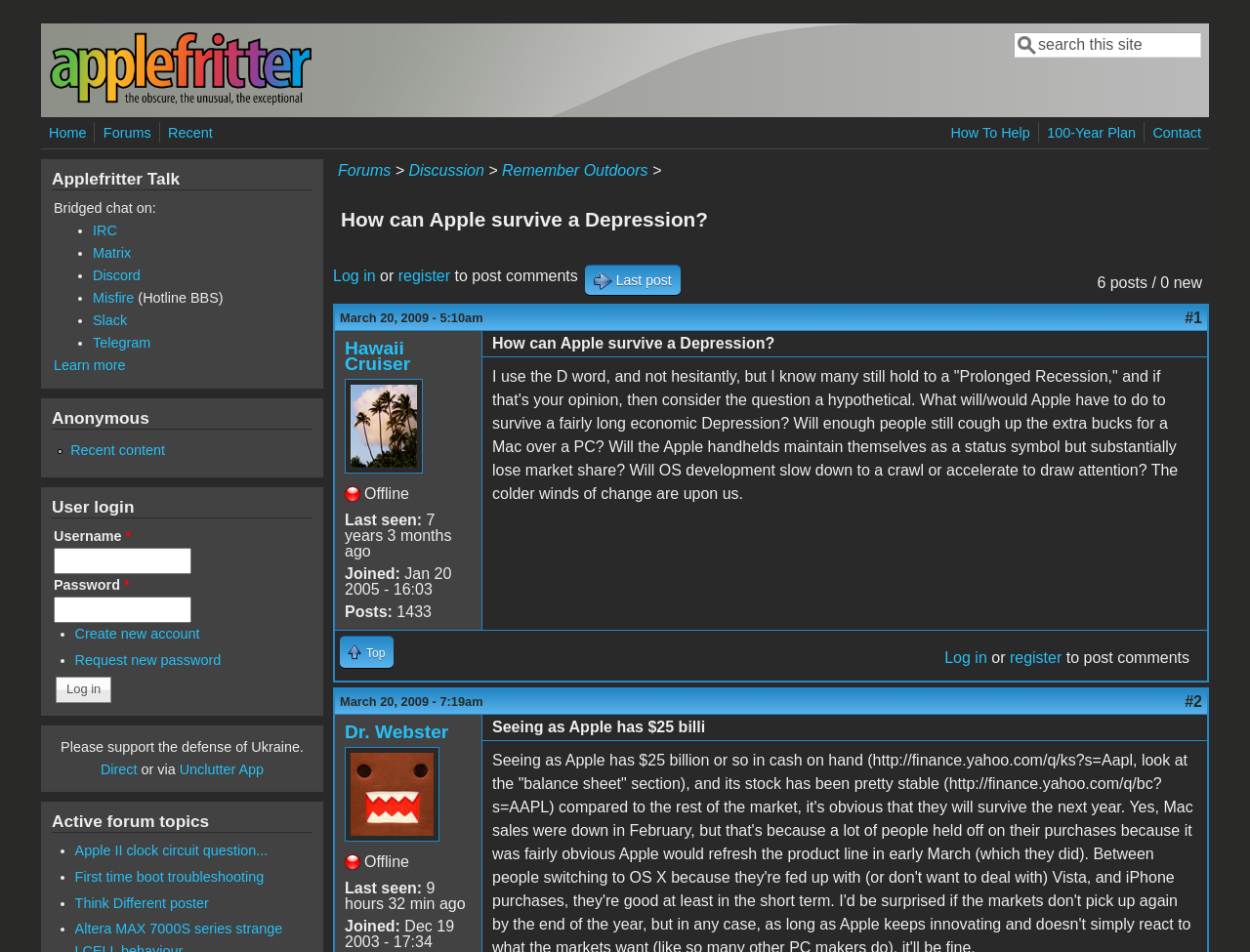Answer the question with a single word or phrase: 
What is the status of the user 'Dr. Webster'?

Offline